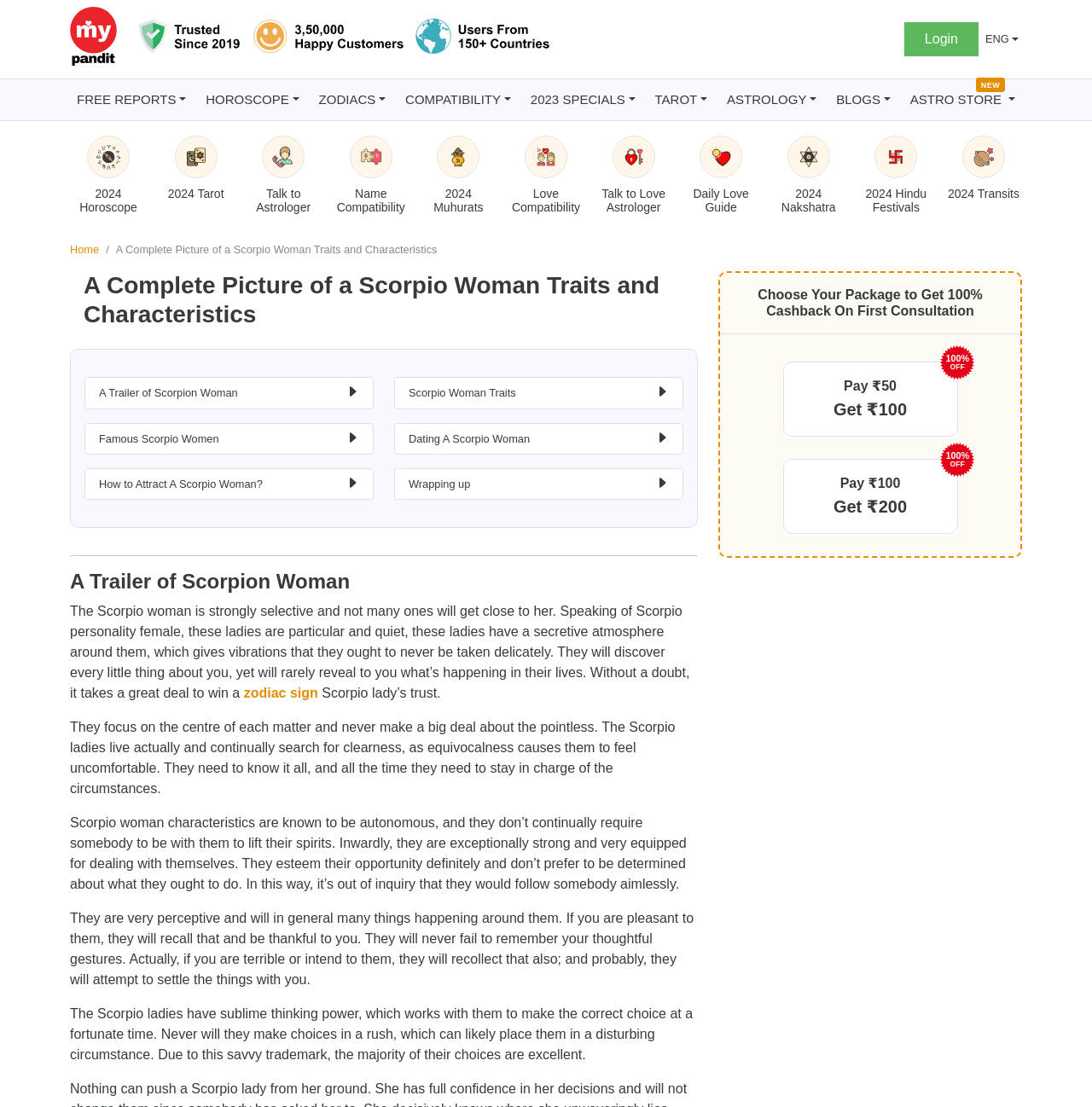What is the website's main topic?
Ensure your answer is thorough and detailed.

Based on the webpage's content, including the links and headings, it appears that the website is primarily focused on astrology, providing information and services related to zodiac signs, horoscopes, and astrological consultations.